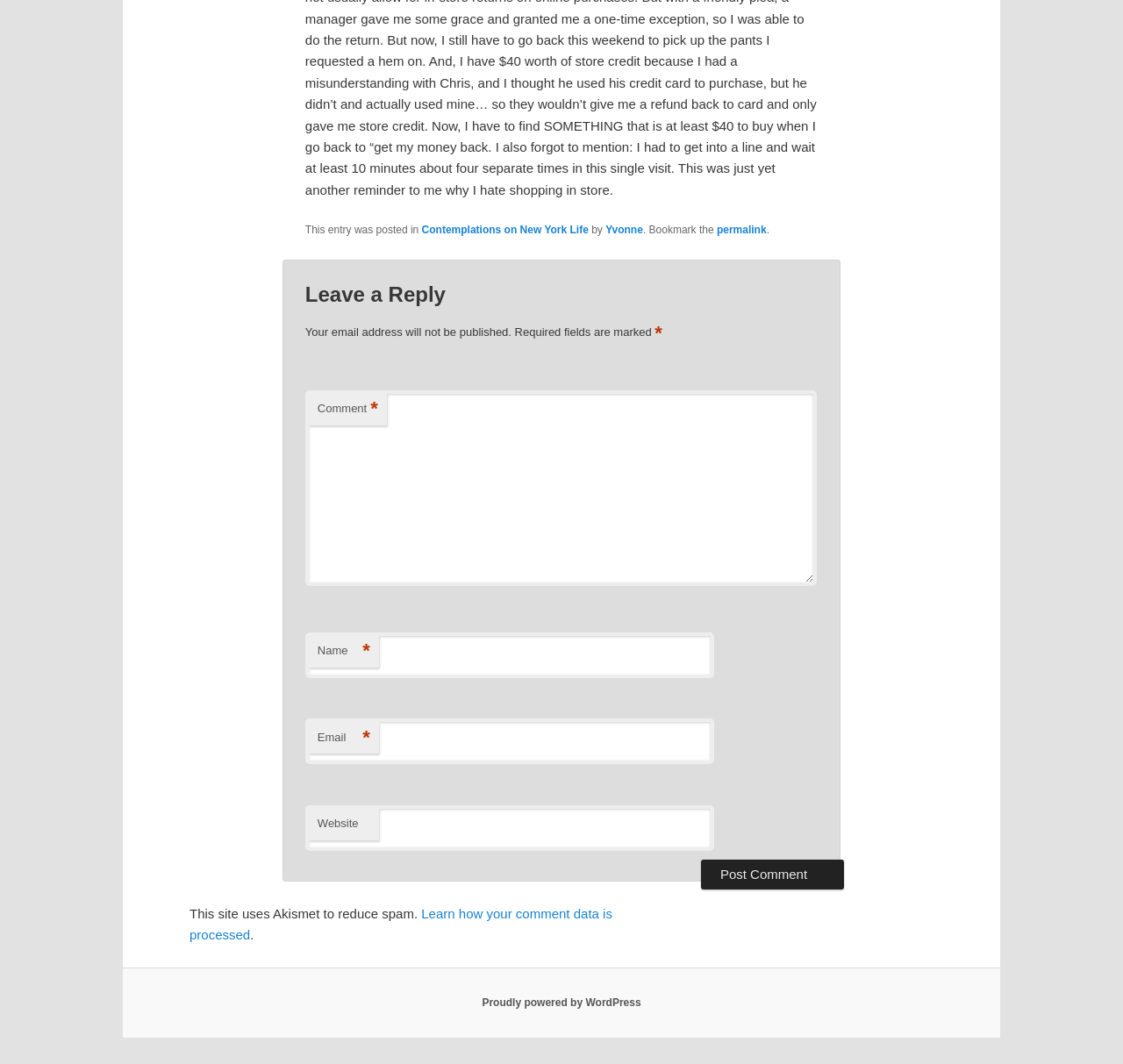Please specify the bounding box coordinates for the clickable region that will help you carry out the instruction: "Visit the WordPress homepage".

[0.429, 0.937, 0.571, 0.948]